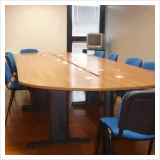What is the purpose of the small television or monitor?
Respond with a short answer, either a single word or a phrase, based on the image.

Presentations or video conferencing